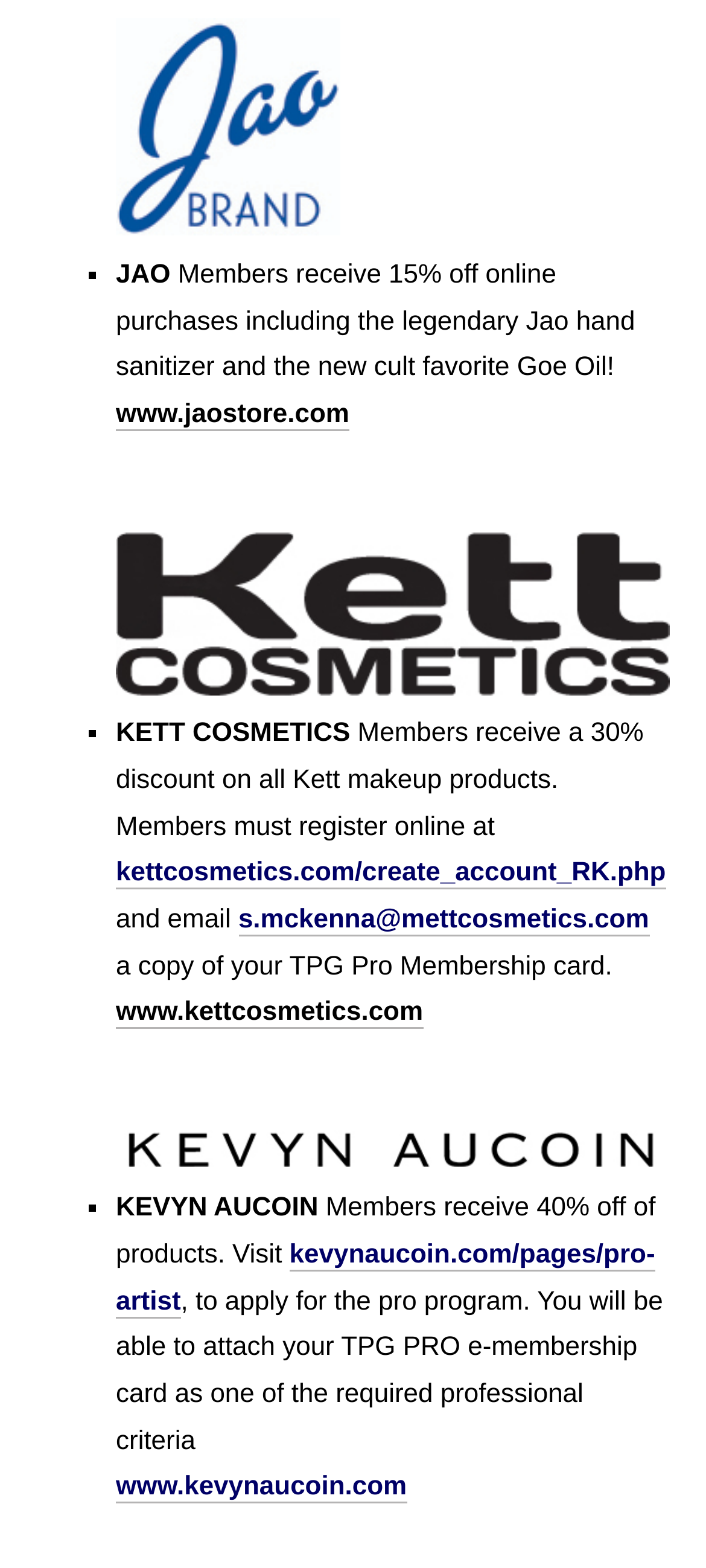Answer the following query with a single word or phrase:
What is the discount for Kett Cosmetics members?

30% off